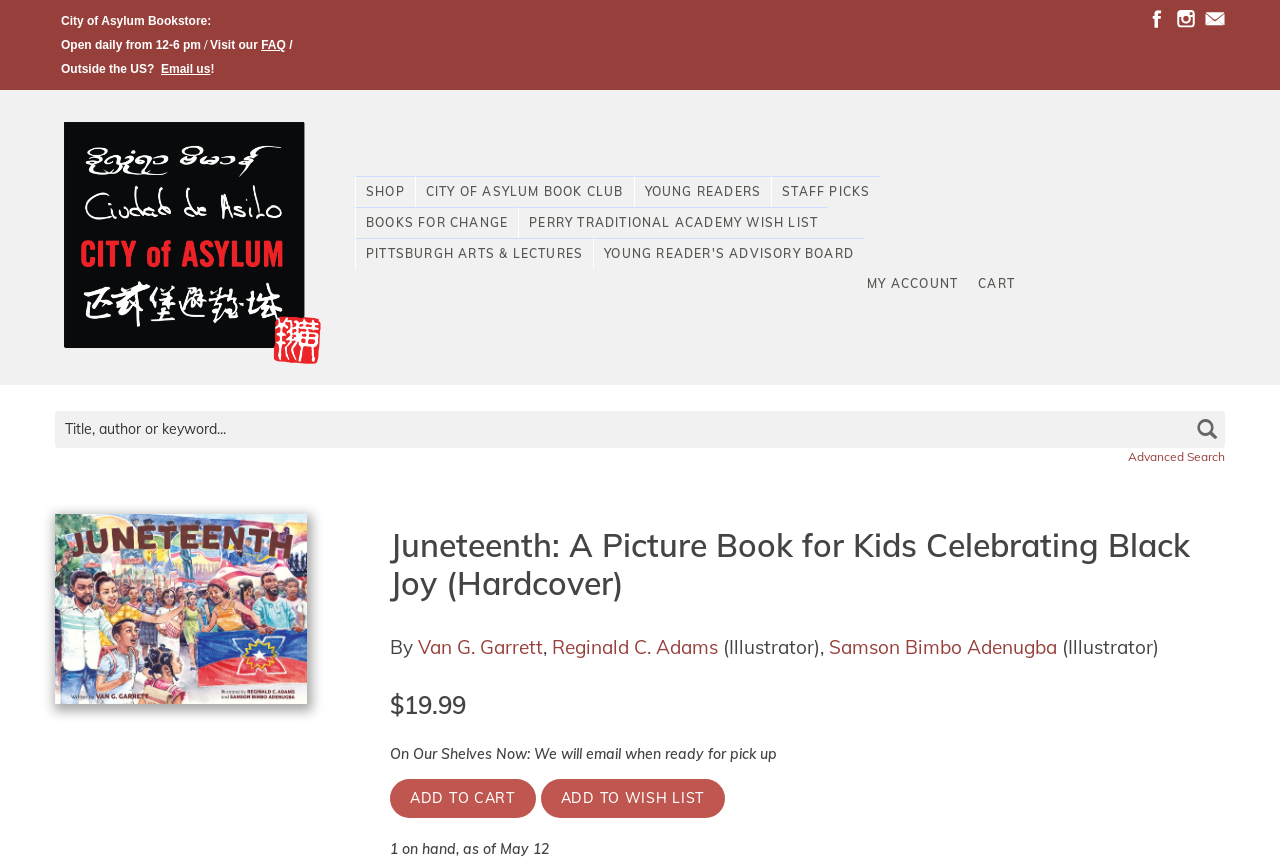Provide the bounding box coordinates for the specified HTML element described in this description: "name="op" value="Add to Wish List"". The coordinates should be four float numbers ranging from 0 to 1, in the format [left, top, right, bottom].

[0.422, 0.904, 0.566, 0.949]